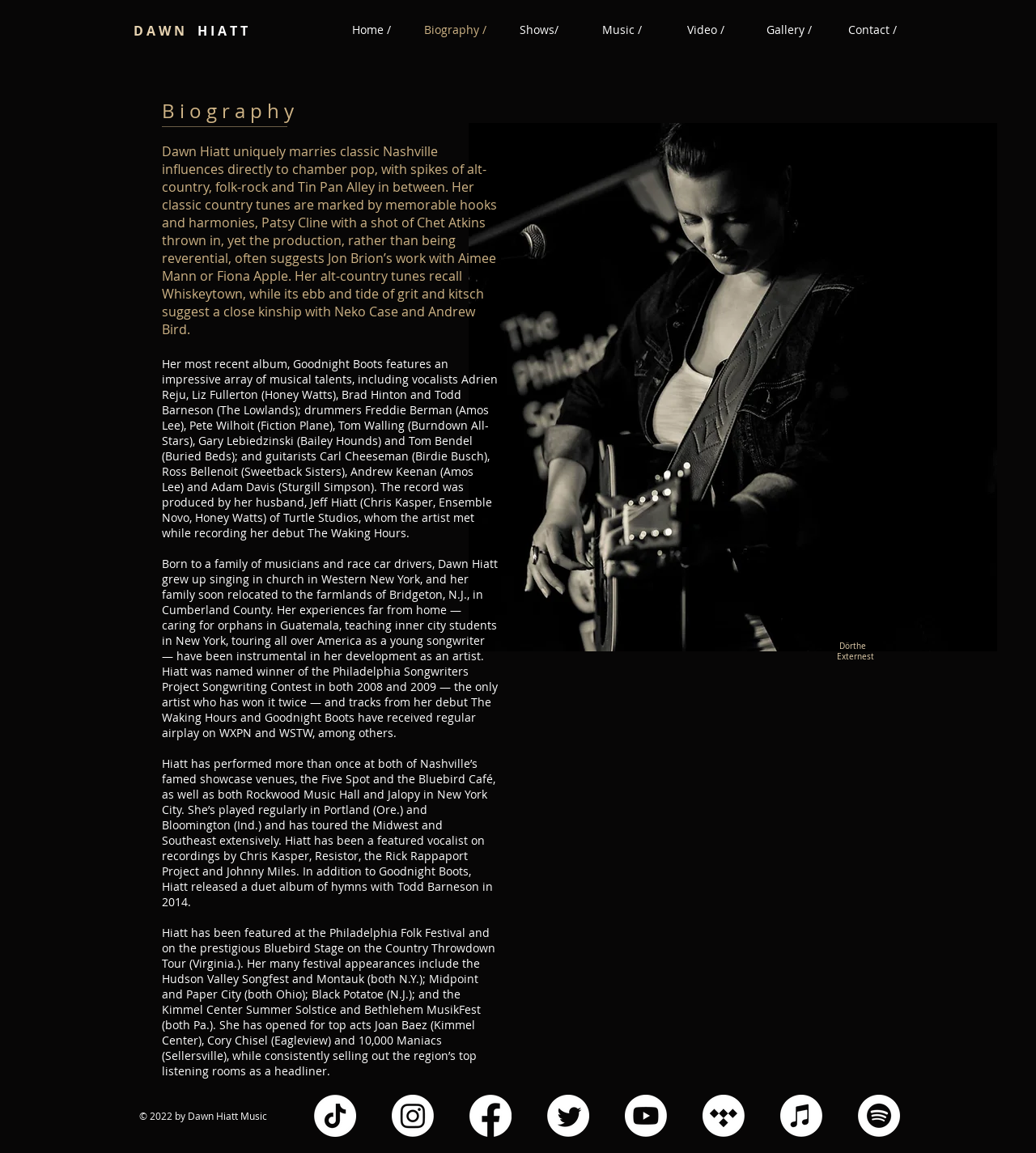What is Dawn Hiatt's music genre?
Examine the image and provide an in-depth answer to the question.

Based on the webpage, Dawn Hiatt's music genre is described as chamber pop, with influences from classic Nashville, alt-country, folk-rock, and Tin Pan Alley.